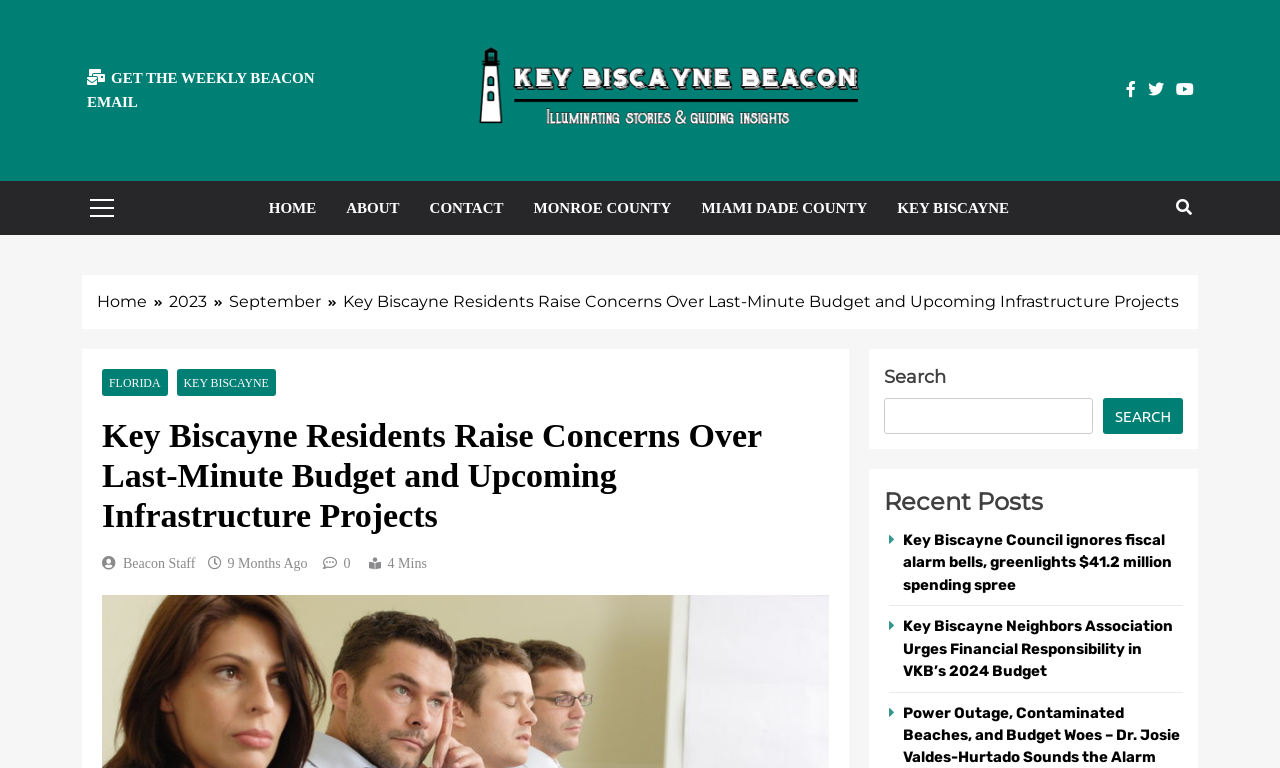Specify the bounding box coordinates of the region I need to click to perform the following instruction: "Click on the 'HOME' link". The coordinates must be four float numbers in the range of 0 to 1, i.e., [left, top, right, bottom].

[0.198, 0.236, 0.259, 0.306]